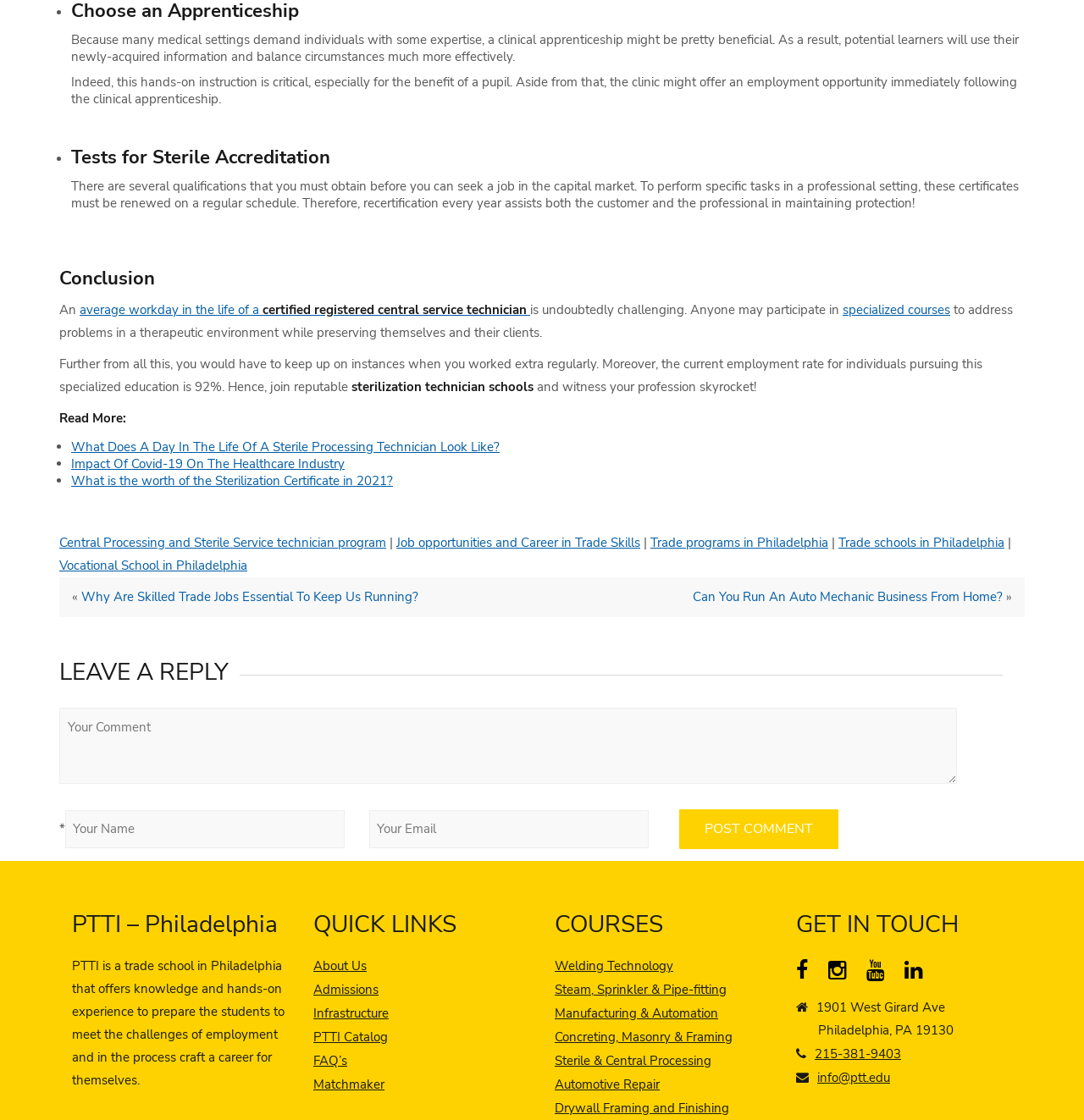Answer briefly with one word or phrase:
What is the address of the trade school?

1901 West Girard Ave Philadelphia, PA 19130